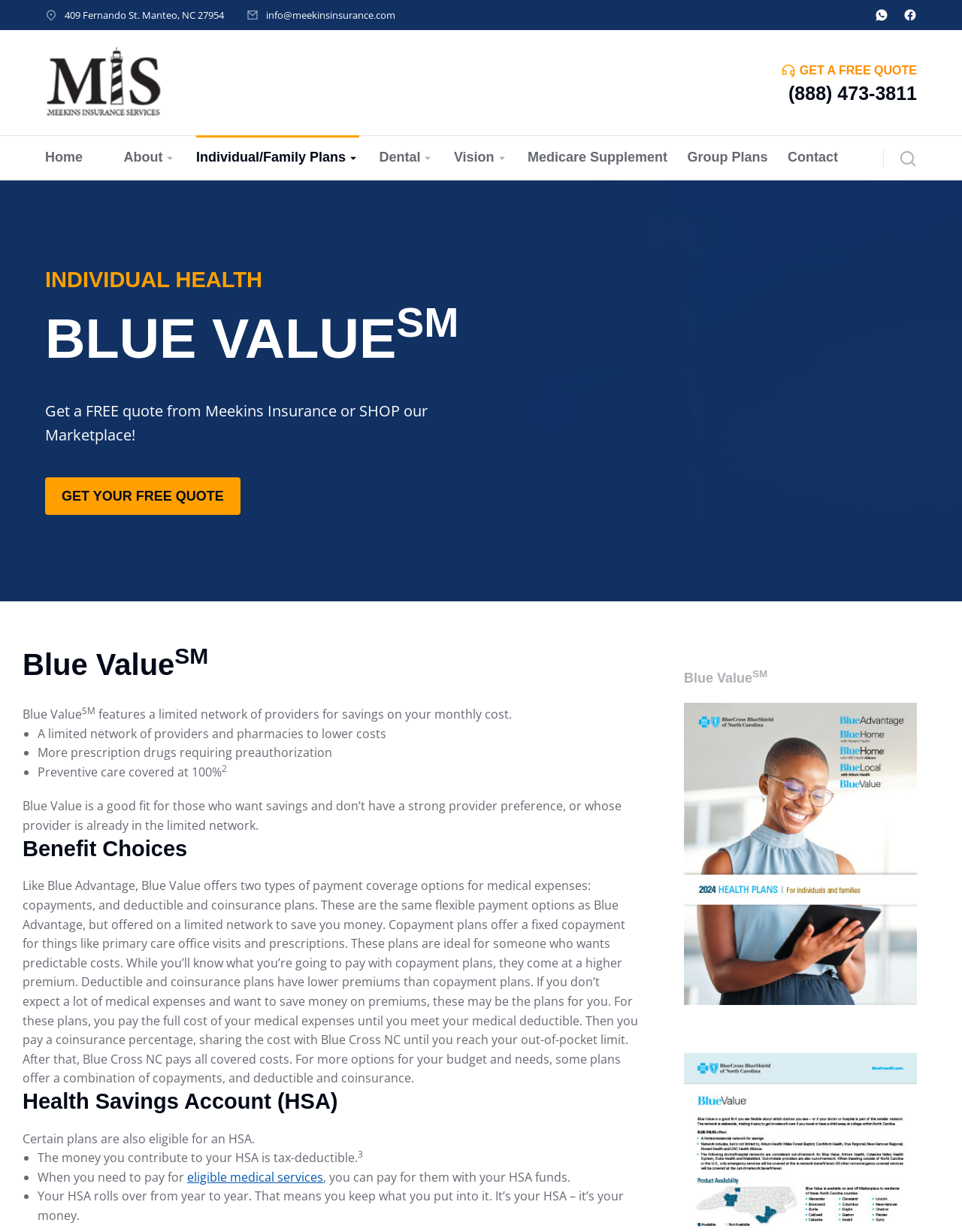Determine the bounding box coordinates for the area you should click to complete the following instruction: "Click GET A FREE QUOTE".

[0.831, 0.051, 0.953, 0.064]